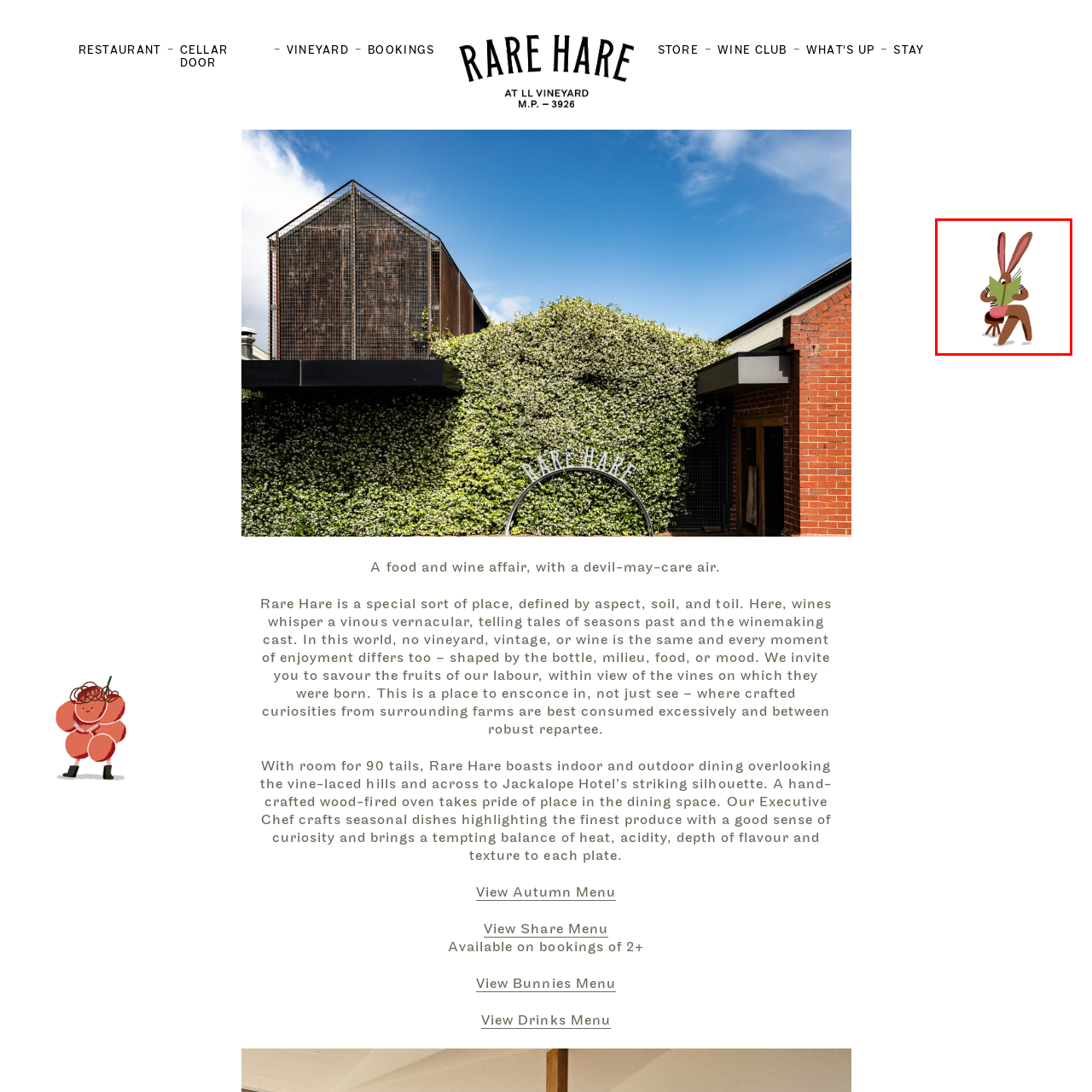Observe the image enclosed by the red rectangle, then respond to the question in one word or phrase:
What type of character does the rabbit embody?

Playful yet curious